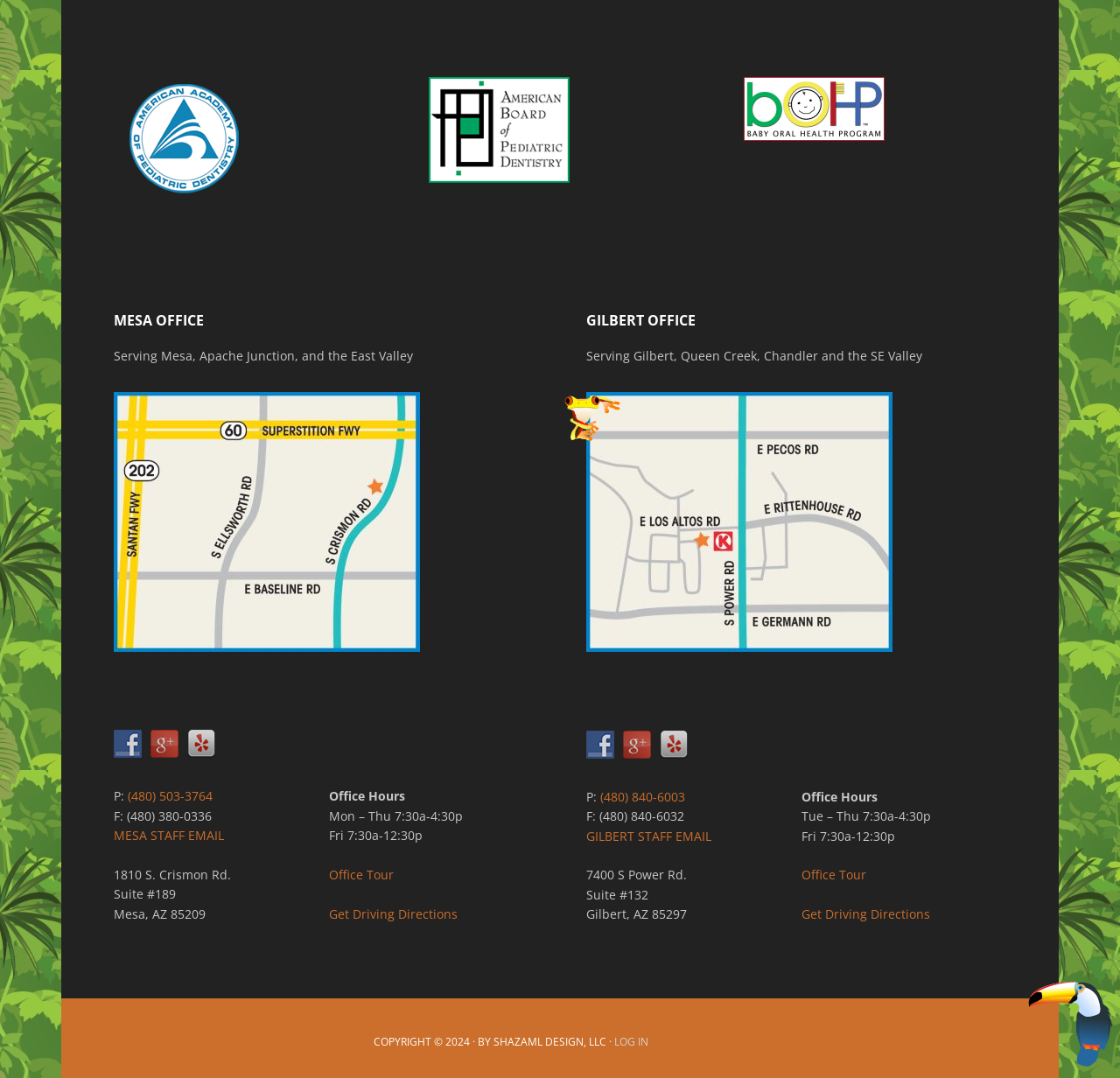What social media platforms can you follow the Mesa office on?
Respond to the question with a single word or phrase according to the image.

Facebook, Google+, Yelp